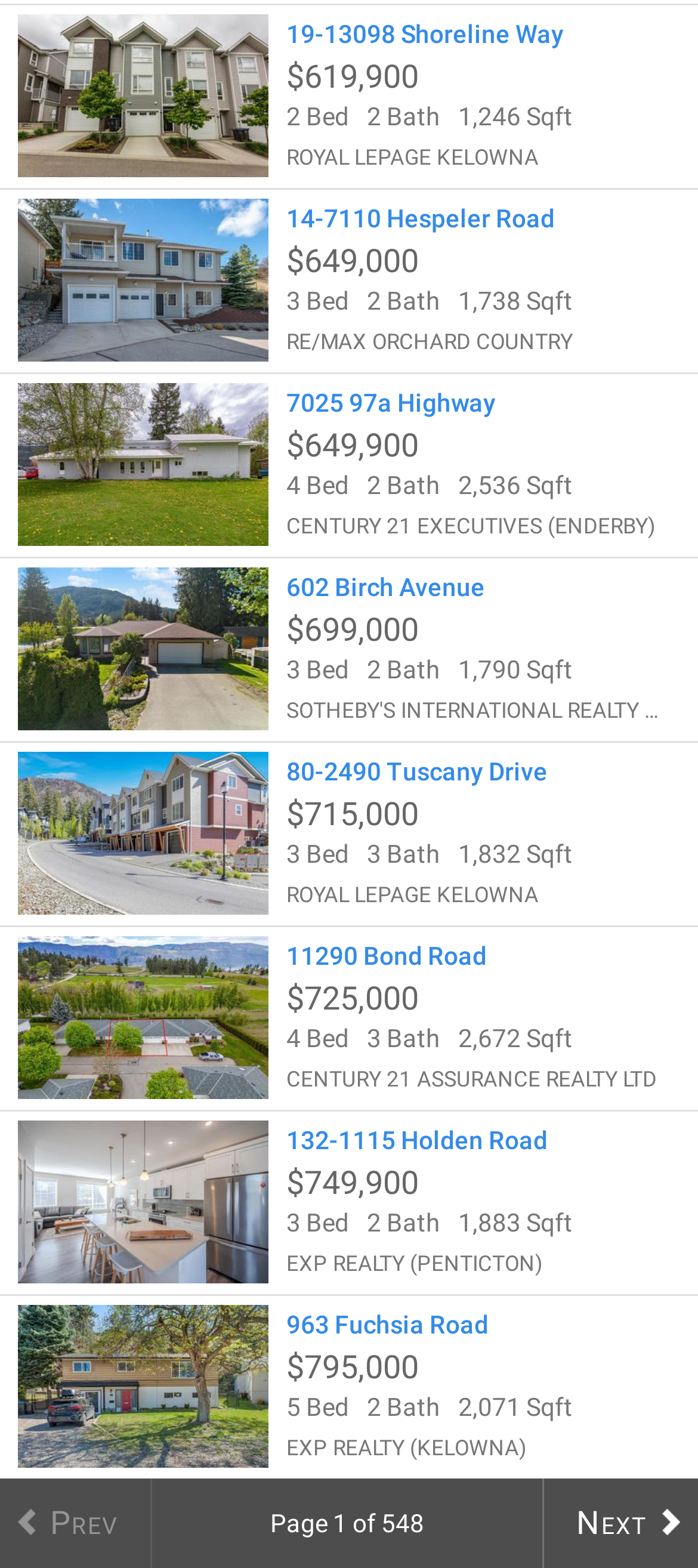Locate the bounding box coordinates of the clickable region necessary to complete the following instruction: "View property details of 19-13098 Shoreline Way". Provide the coordinates in the format of four float numbers between 0 and 1, i.e., [left, top, right, bottom].

[0.0, 0.002, 1.0, 0.12]